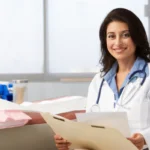What is the doctor reviewing?
Ensure your answer is thorough and detailed.

The doctor is seated at a desk and reviewing patient folders, which suggests that she is engaged in some kind of administrative or clinical task related to patient care, and the folders likely contain medical records or other relevant information about her patients.